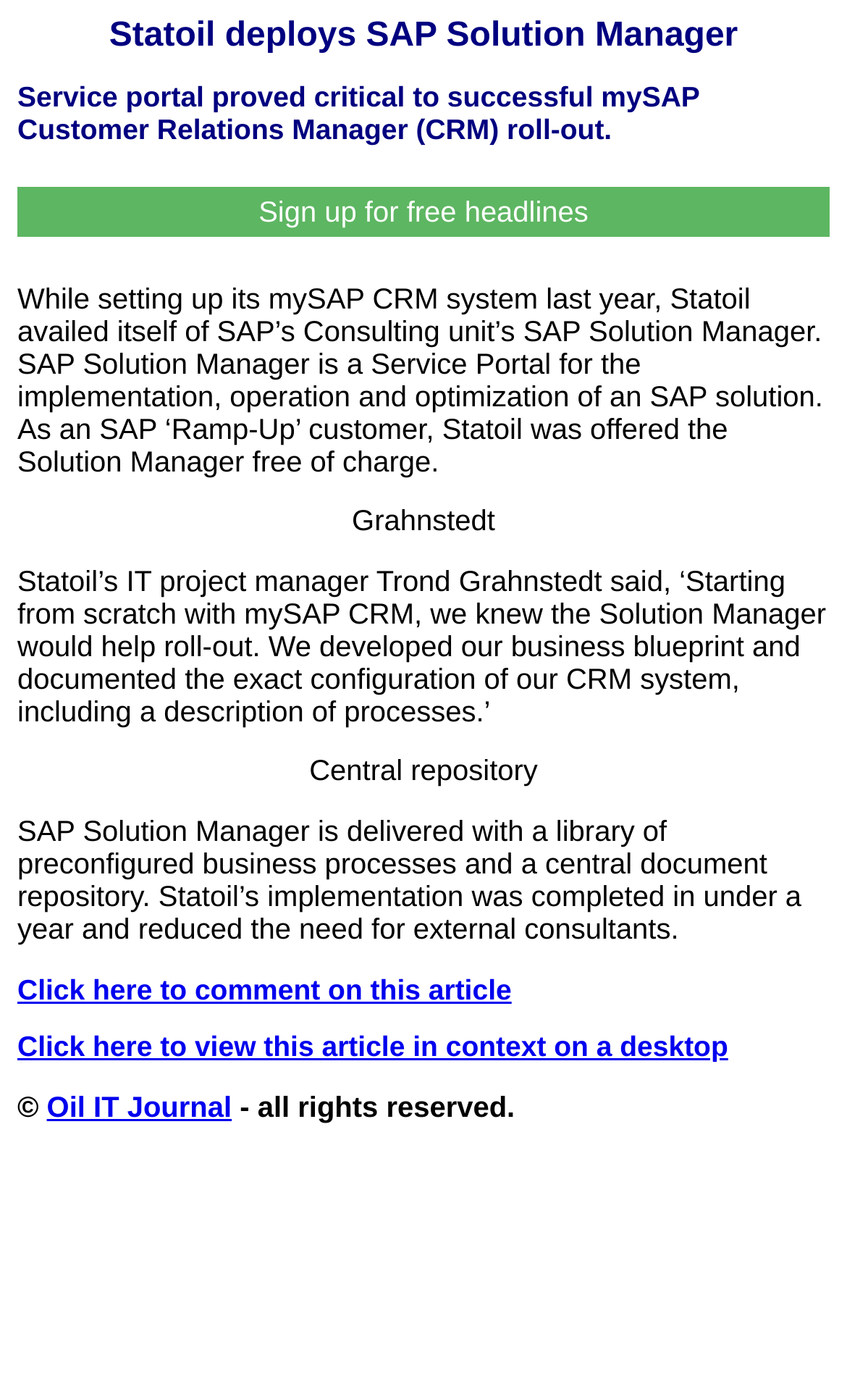Can you find the bounding box coordinates for the UI element given this description: "Sign up for free headlines"? Provide the coordinates as four float numbers between 0 and 1: [left, top, right, bottom].

[0.021, 0.133, 0.979, 0.168]